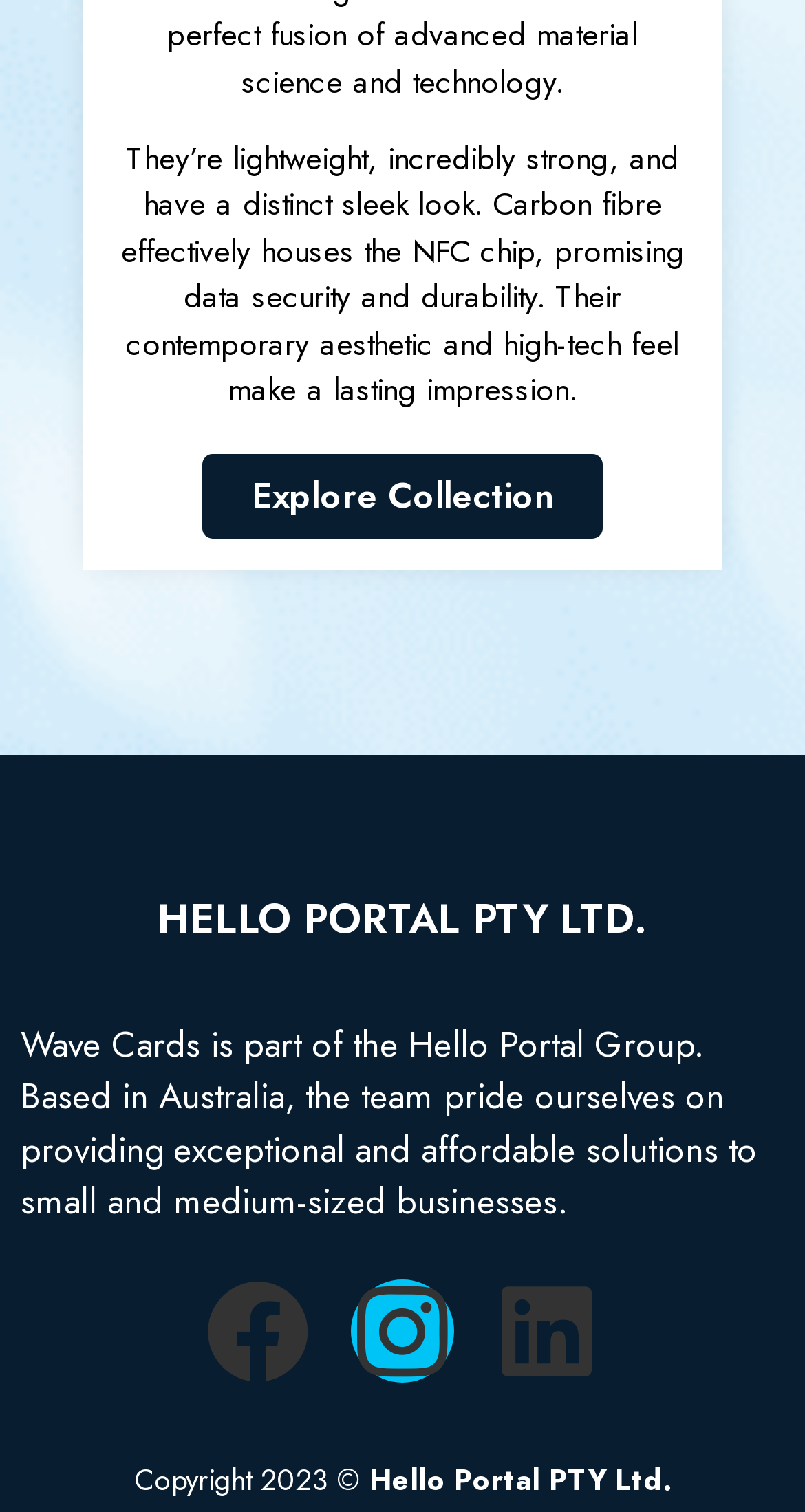Carefully examine the image and provide an in-depth answer to the question: How many social media platforms are linked on the webpage?

The webpage has links to Facebook, Instagram, and Linkedin, which are three social media platforms.